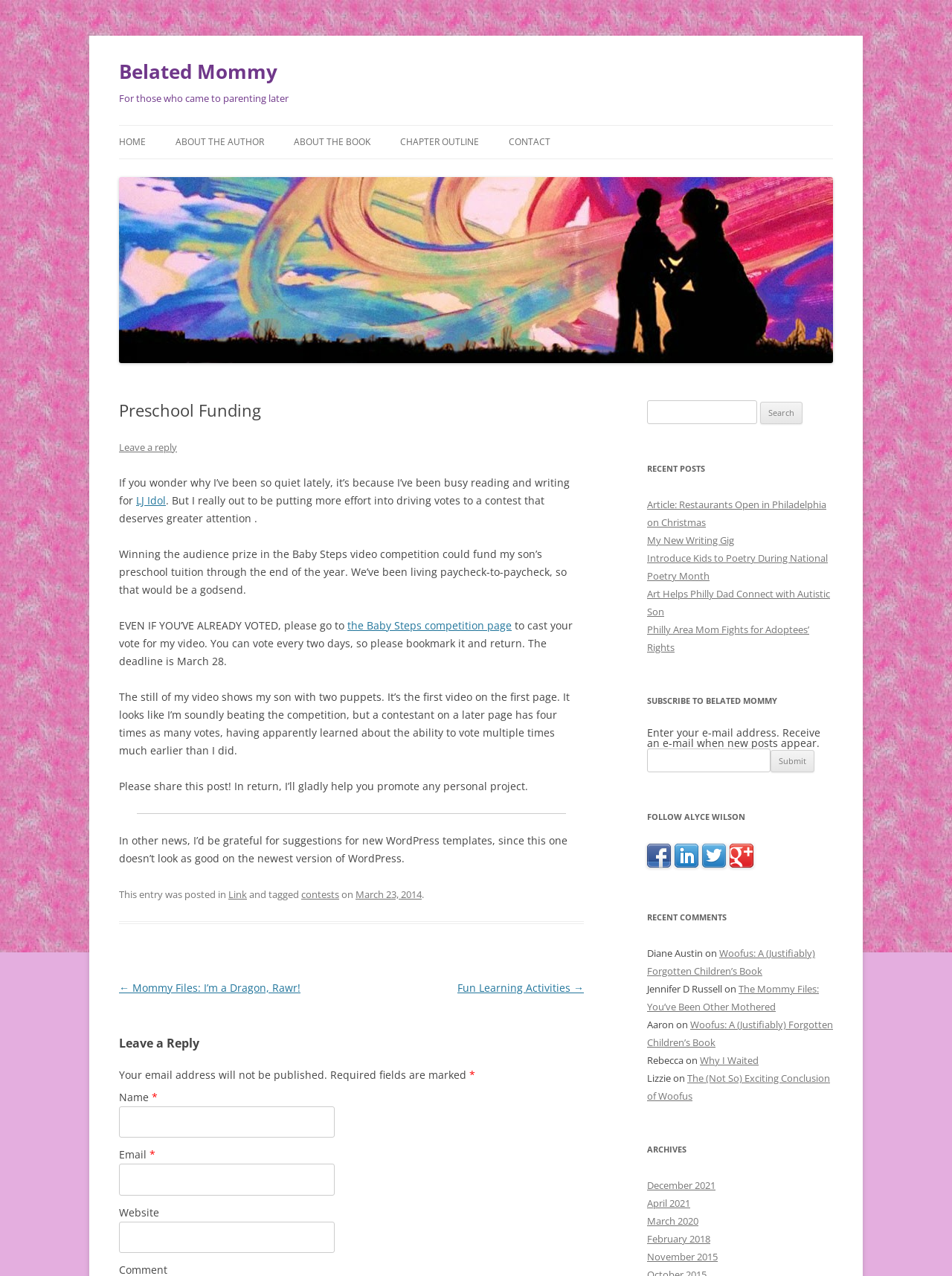Identify the bounding box coordinates for the region to click in order to carry out this instruction: "Leave a reply". Provide the coordinates using four float numbers between 0 and 1, formatted as [left, top, right, bottom].

[0.125, 0.345, 0.186, 0.356]